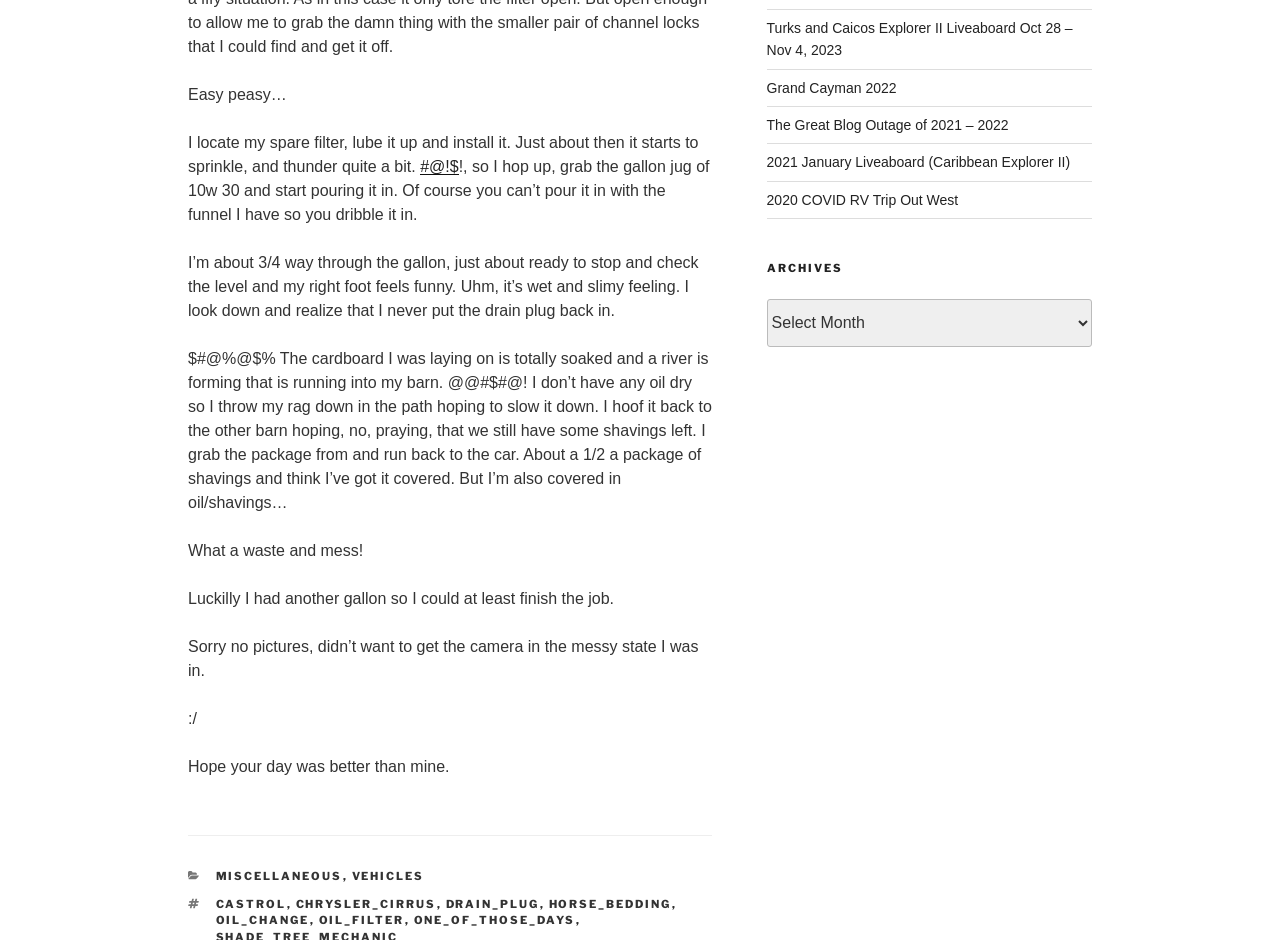What is the author's activity when they feel their right foot is wet and slimy?
Provide a detailed and extensive answer to the question.

The author is changing oil when they feel their right foot is wet and slimy because they mention 'I'm about 3/4 way through the gallon, just about ready to stop and check the level and my right foot feels funny.'